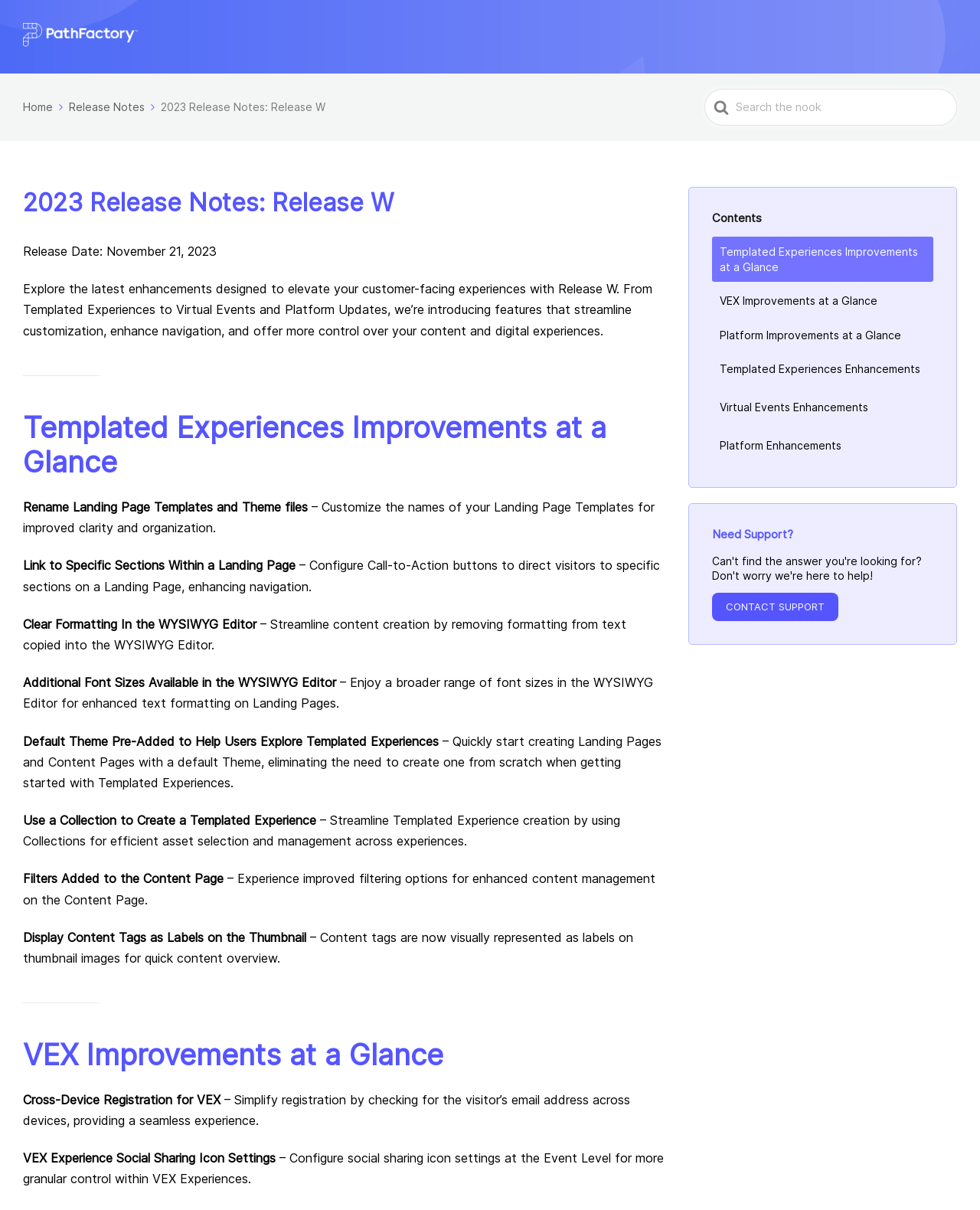Can you determine the bounding box coordinates of the area that needs to be clicked to fulfill the following instruction: "Search for something"?

[0.719, 0.073, 0.977, 0.103]